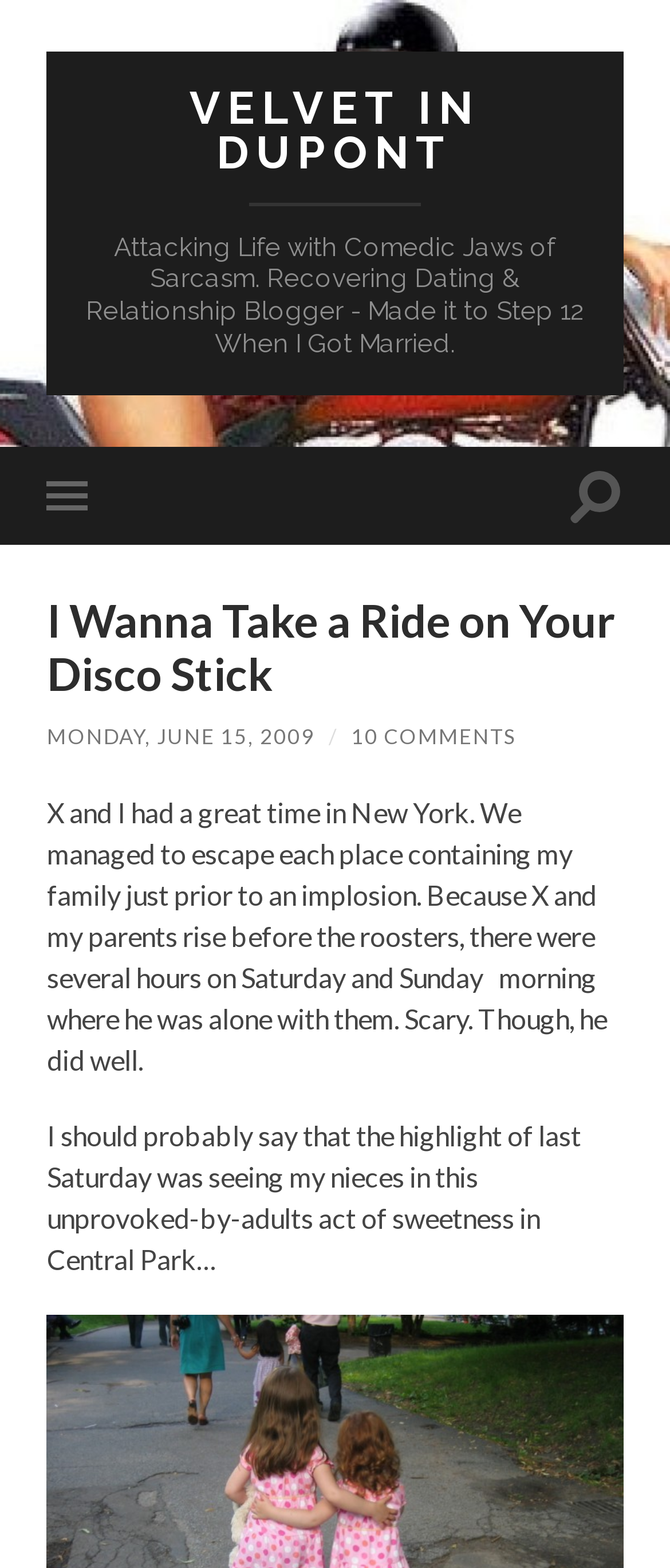Based on the visual content of the image, answer the question thoroughly: What is the blogger's activity in New York?

The static text mentions 'X and I had a great time in New York', suggesting that the blogger spent time with someone named X in New York.